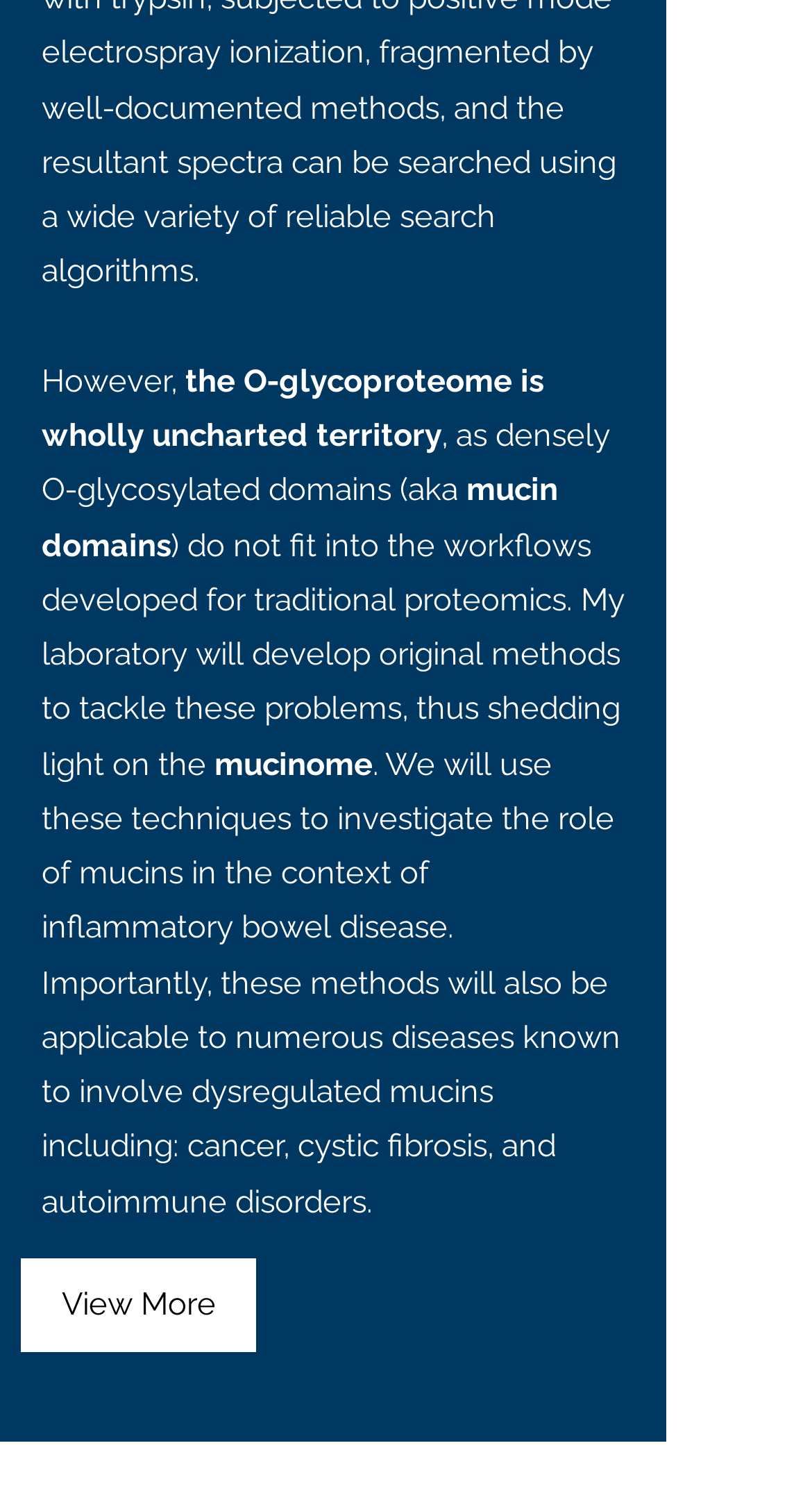Locate the bounding box coordinates for the element described below: "View More". The coordinates must be four float values between 0 and 1, formatted as [left, top, right, bottom].

[0.026, 0.839, 0.315, 0.901]